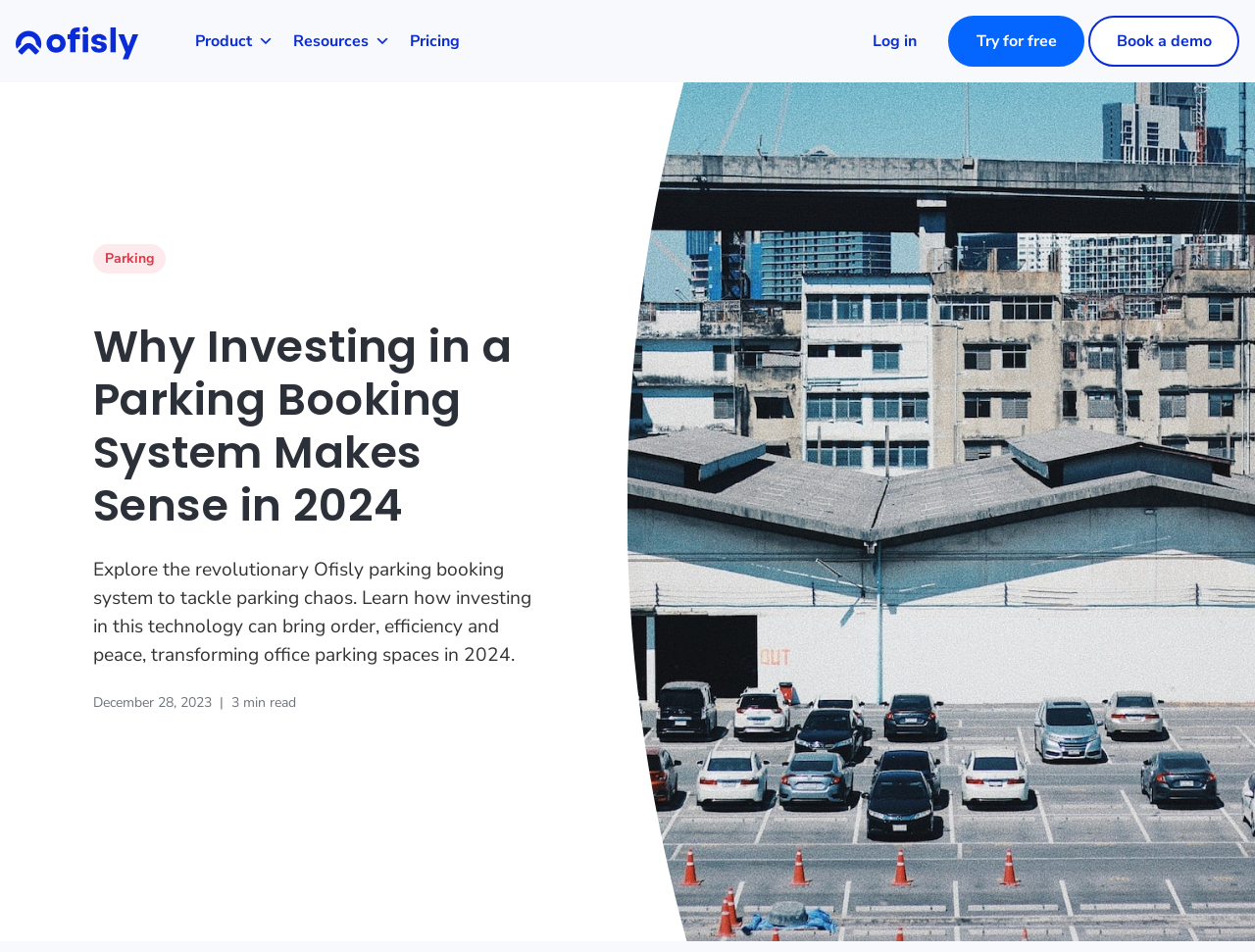Identify the bounding box coordinates for the region to click in order to carry out this instruction: "Click on the 'Parking' link". Provide the coordinates using four float numbers between 0 and 1, formatted as [left, top, right, bottom].

[0.074, 0.257, 0.132, 0.288]